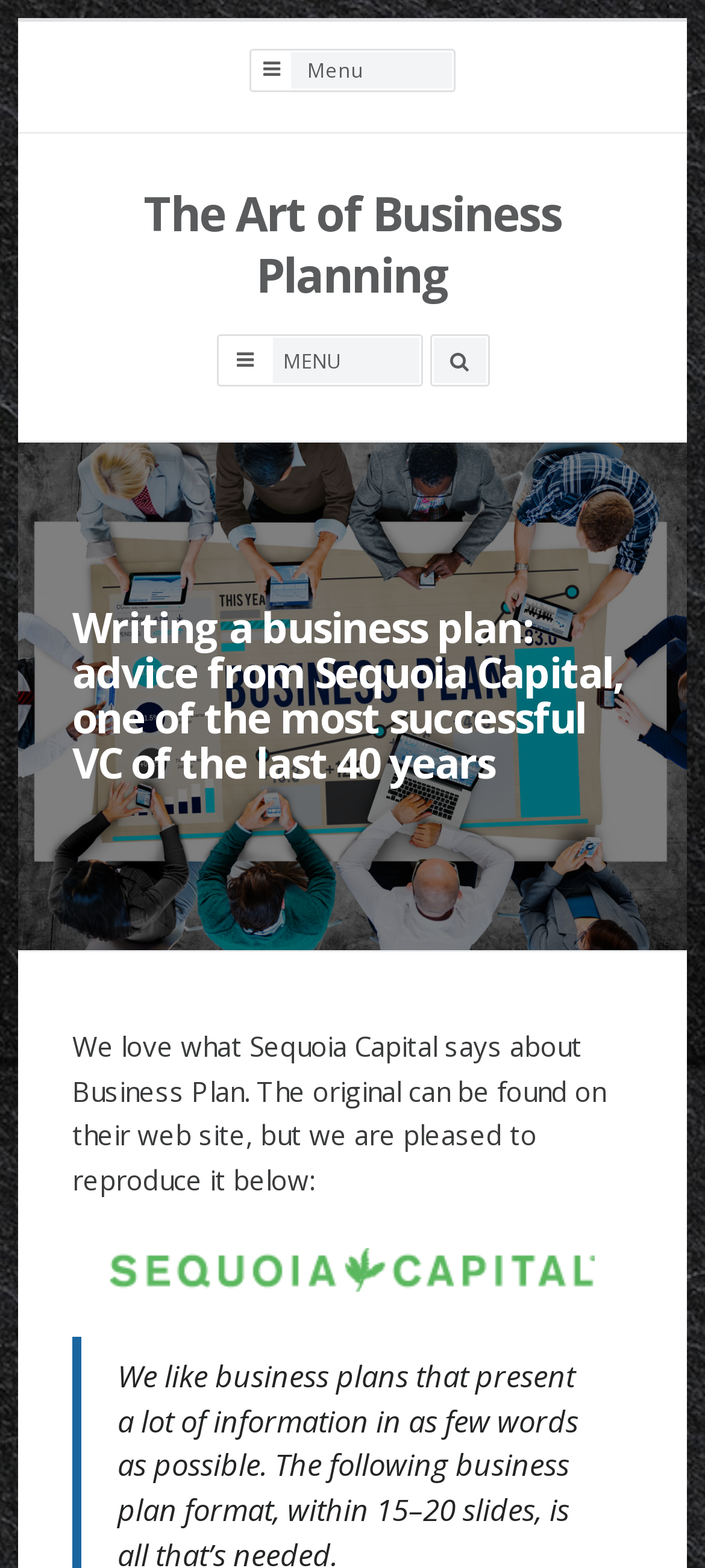Provide a brief response to the question using a single word or phrase: 
What is the search function for?

To search the website